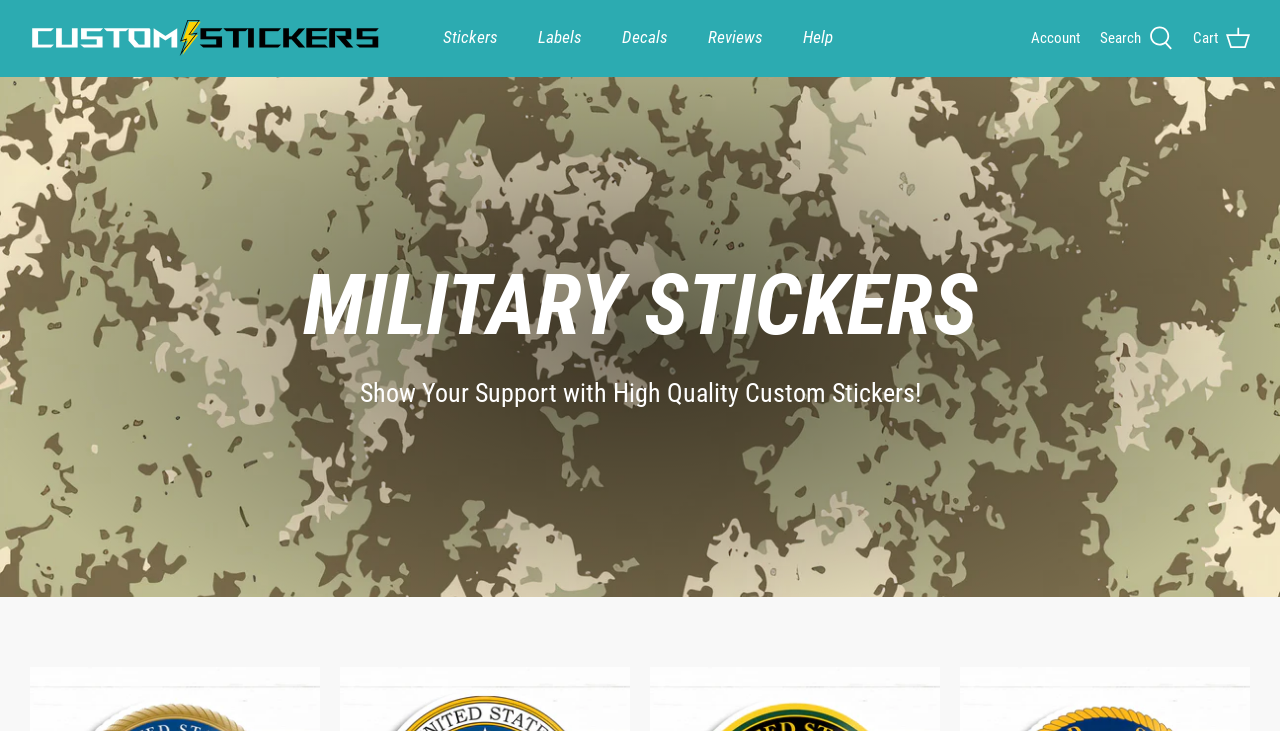Identify the bounding box coordinates of the clickable region to carry out the given instruction: "go to stickers page".

[0.332, 0.004, 0.403, 0.1]